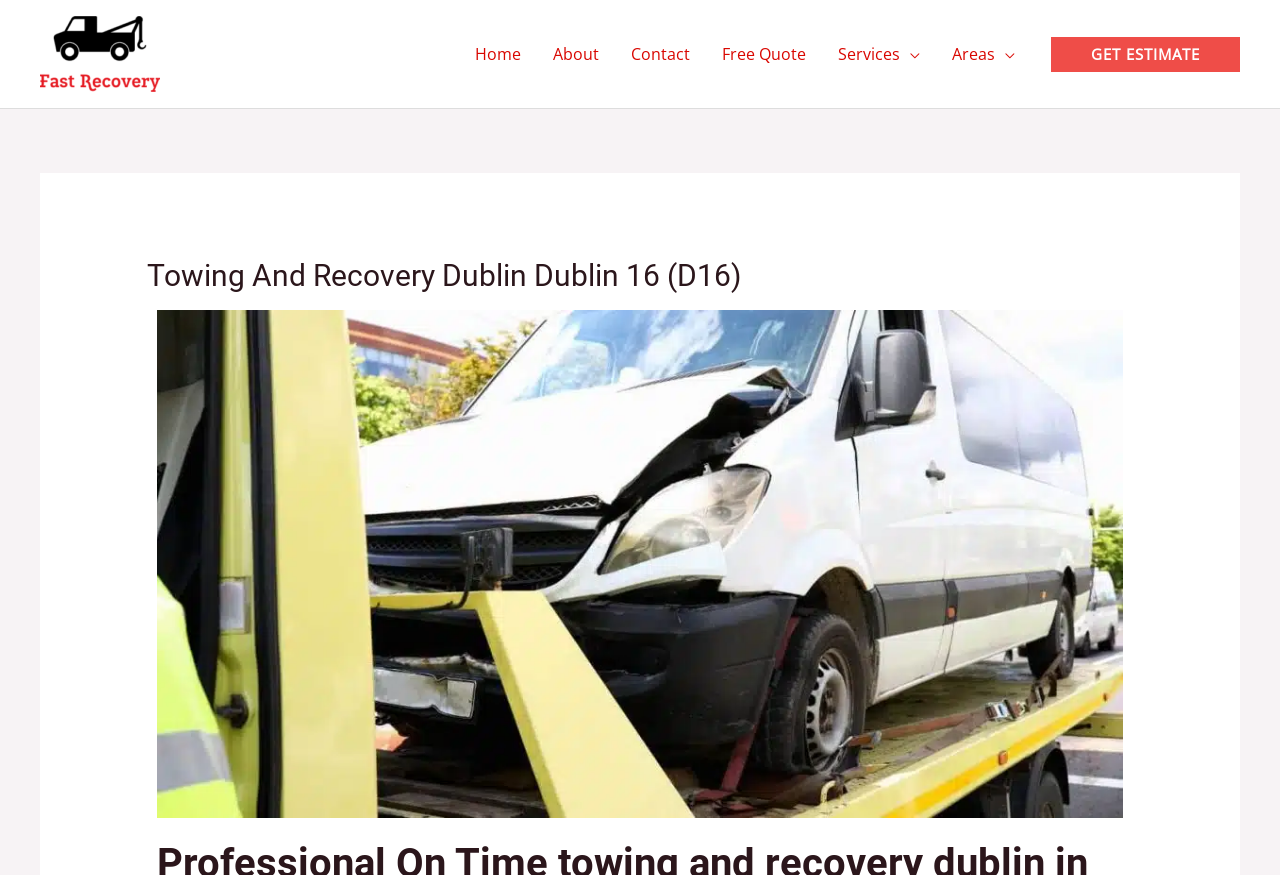Provide a one-word or one-phrase answer to the question:
What services does the company provide?

Towing And Recovery